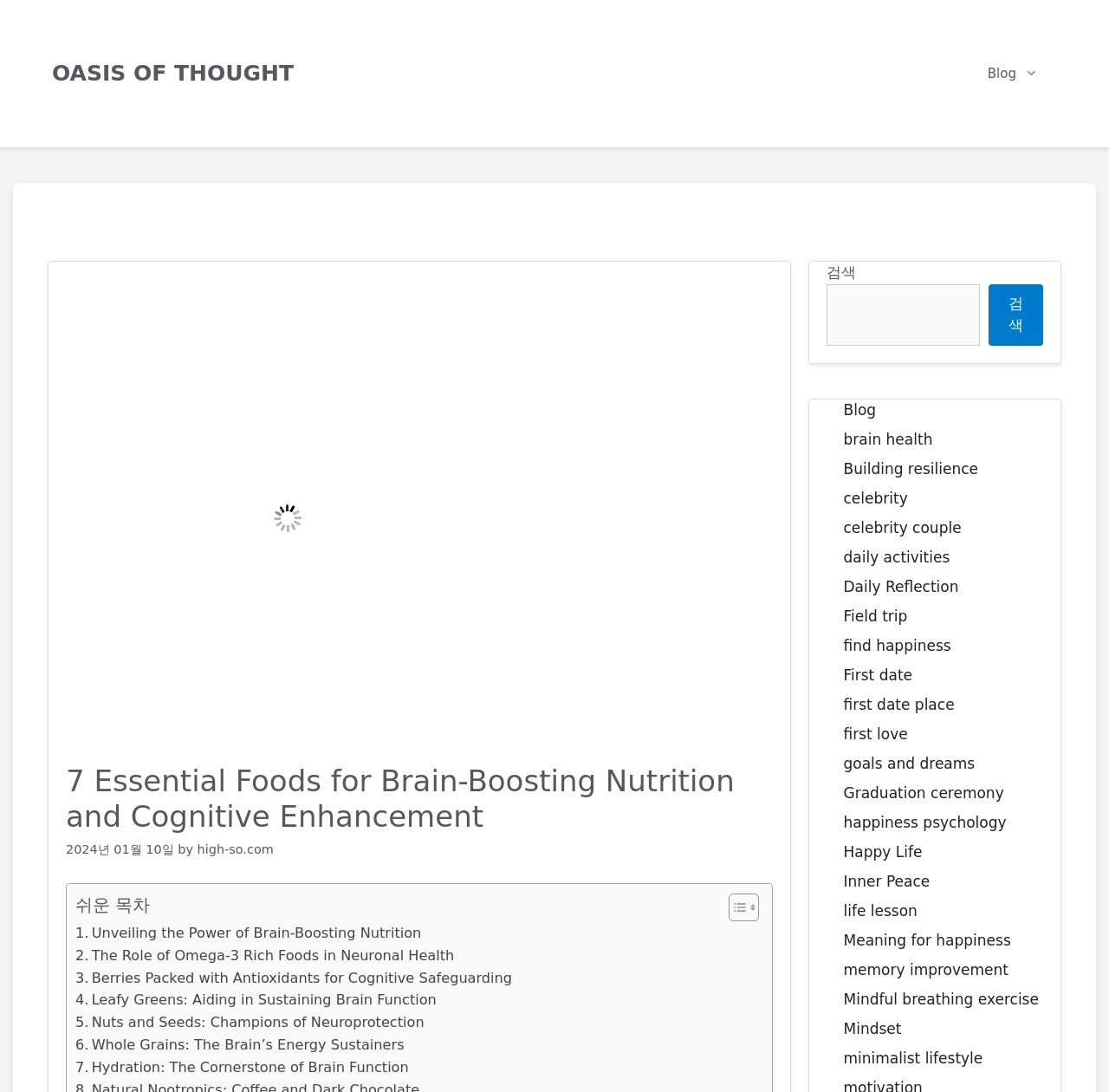What is the name of the website?
Please answer the question with as much detail and depth as you can.

I determined the answer by looking at the banner element at the top of the webpage, which contains the text 'OASIS OF THOUGHT'.